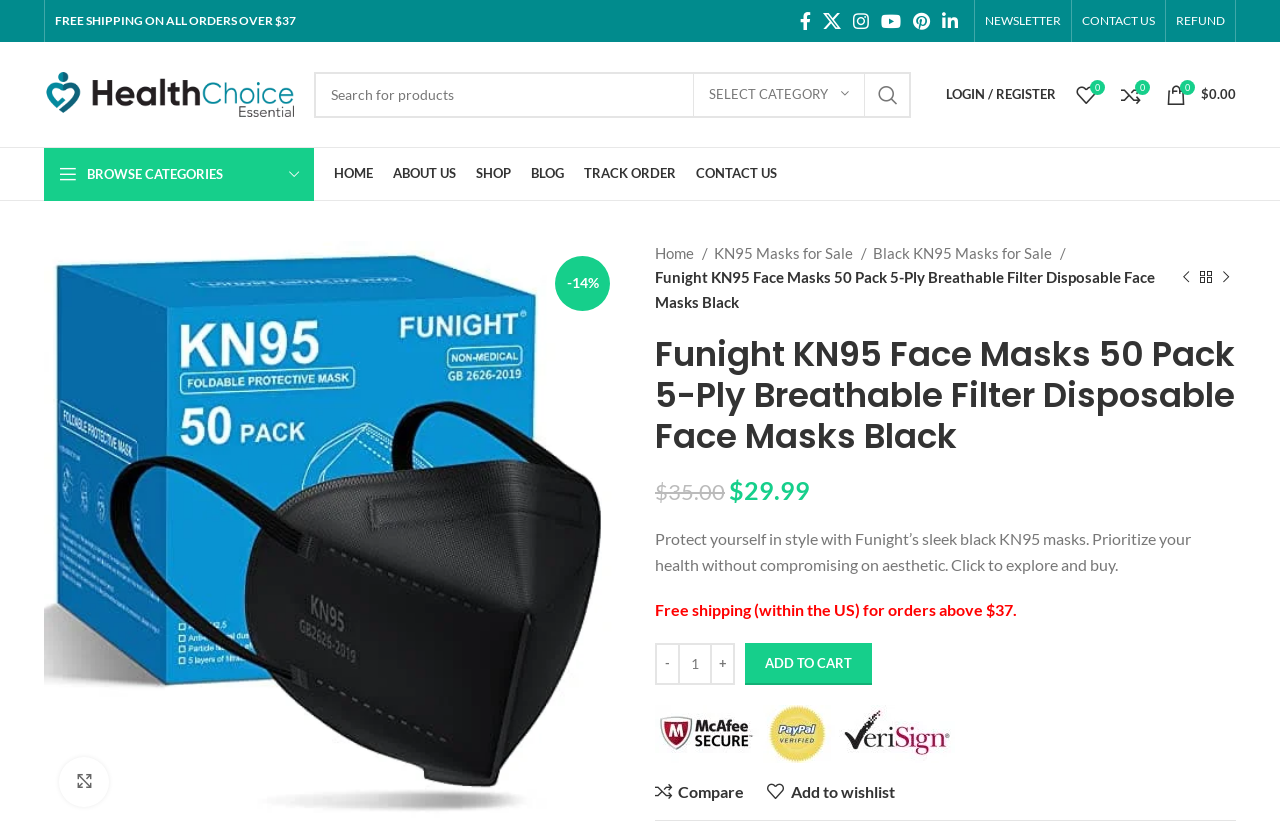What is the logo of the website?
Answer with a single word or phrase, using the screenshot for reference.

Health Choice Essential